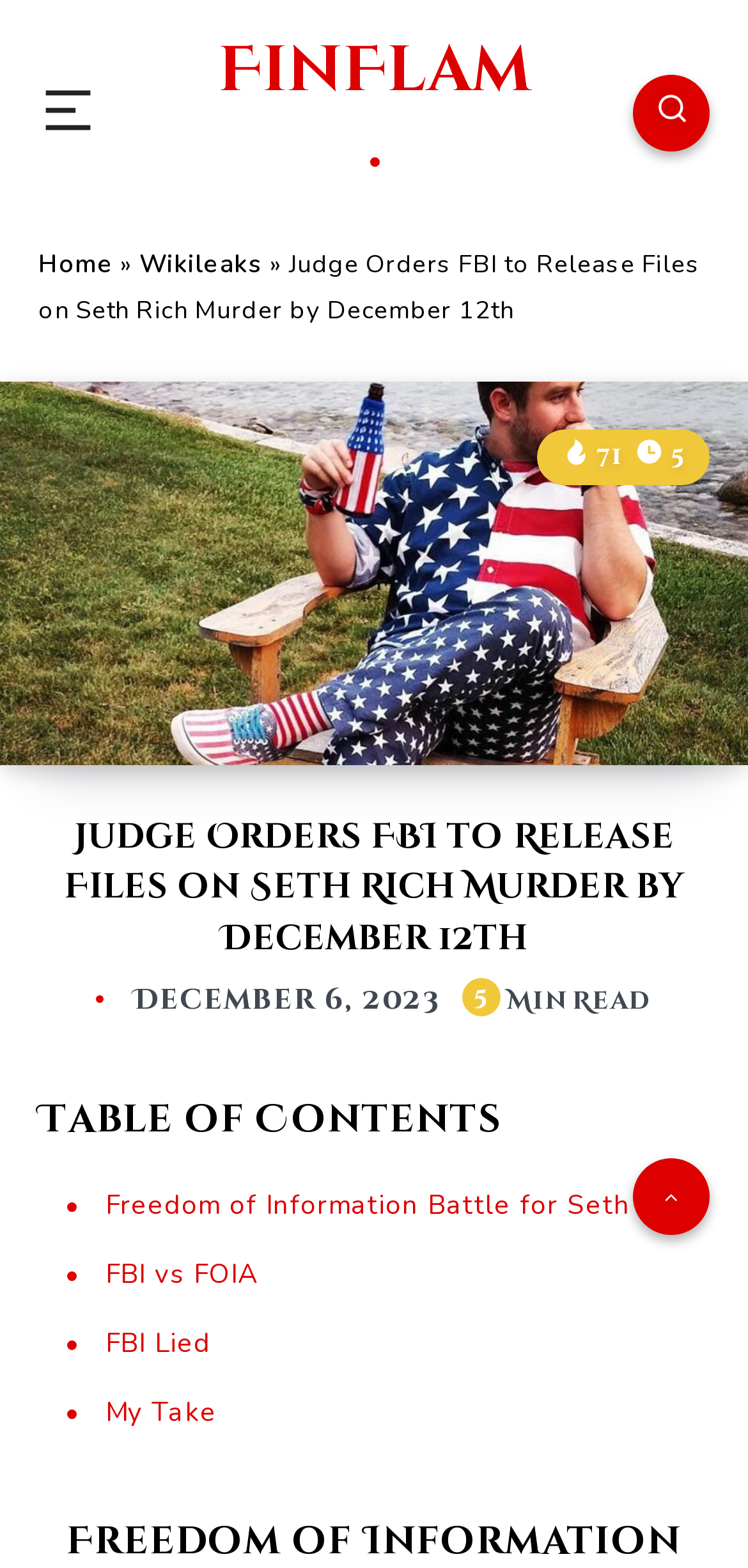What is the topic of the article?
Please use the image to provide an in-depth answer to the question.

I inferred the topic by analyzing the heading element 'Judge Orders FBI to Release Files on Seth Rich Murder by December 12th' and the image description 'Judge Orders FBI to Release Files on Seth Rich Murder by December 12th 1 Seth Rich', which both mention Seth Rich and his murder.